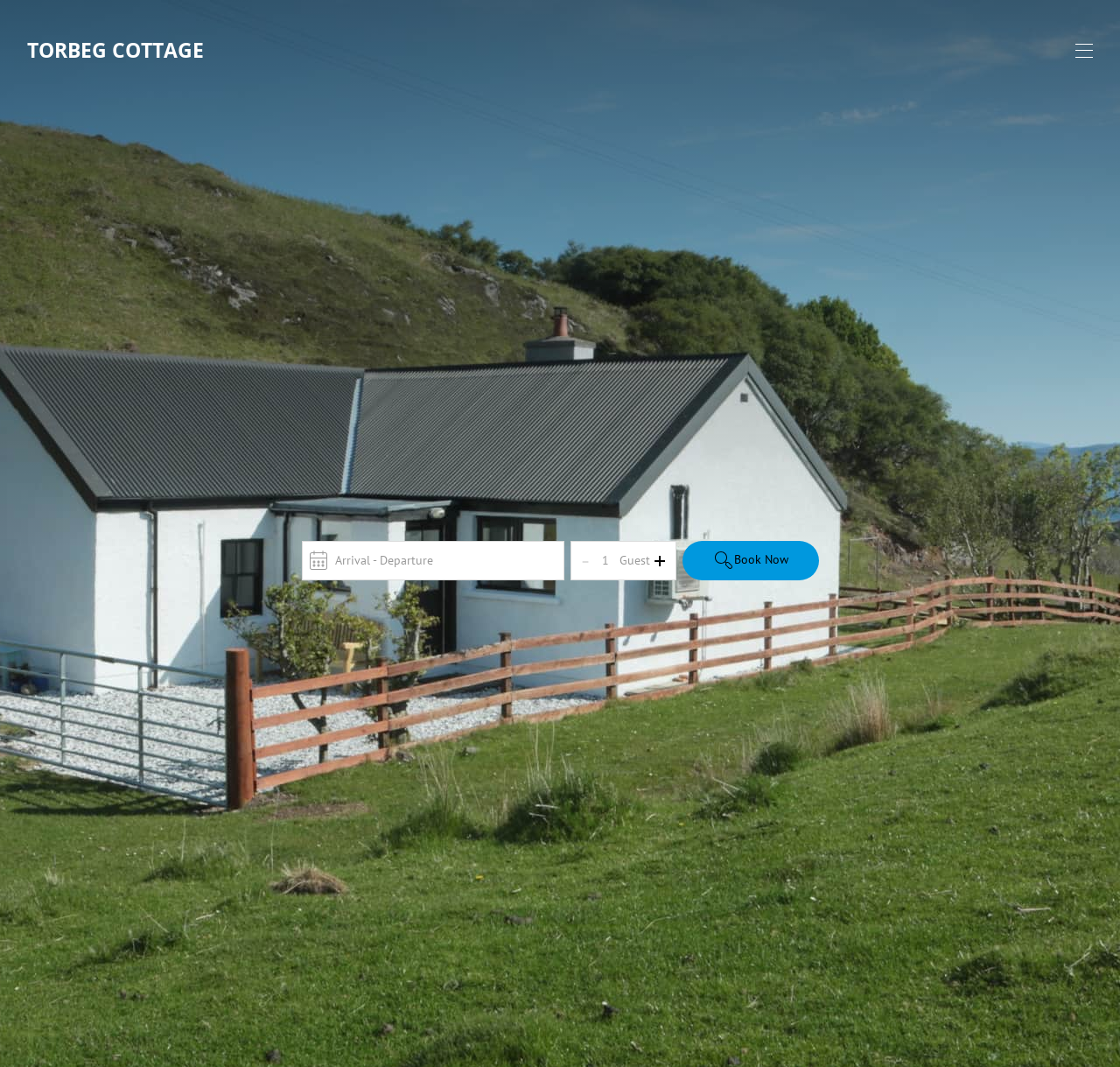What is the minimum number of guests that can be selected?
Based on the visual, give a brief answer using one word or a short phrase.

1